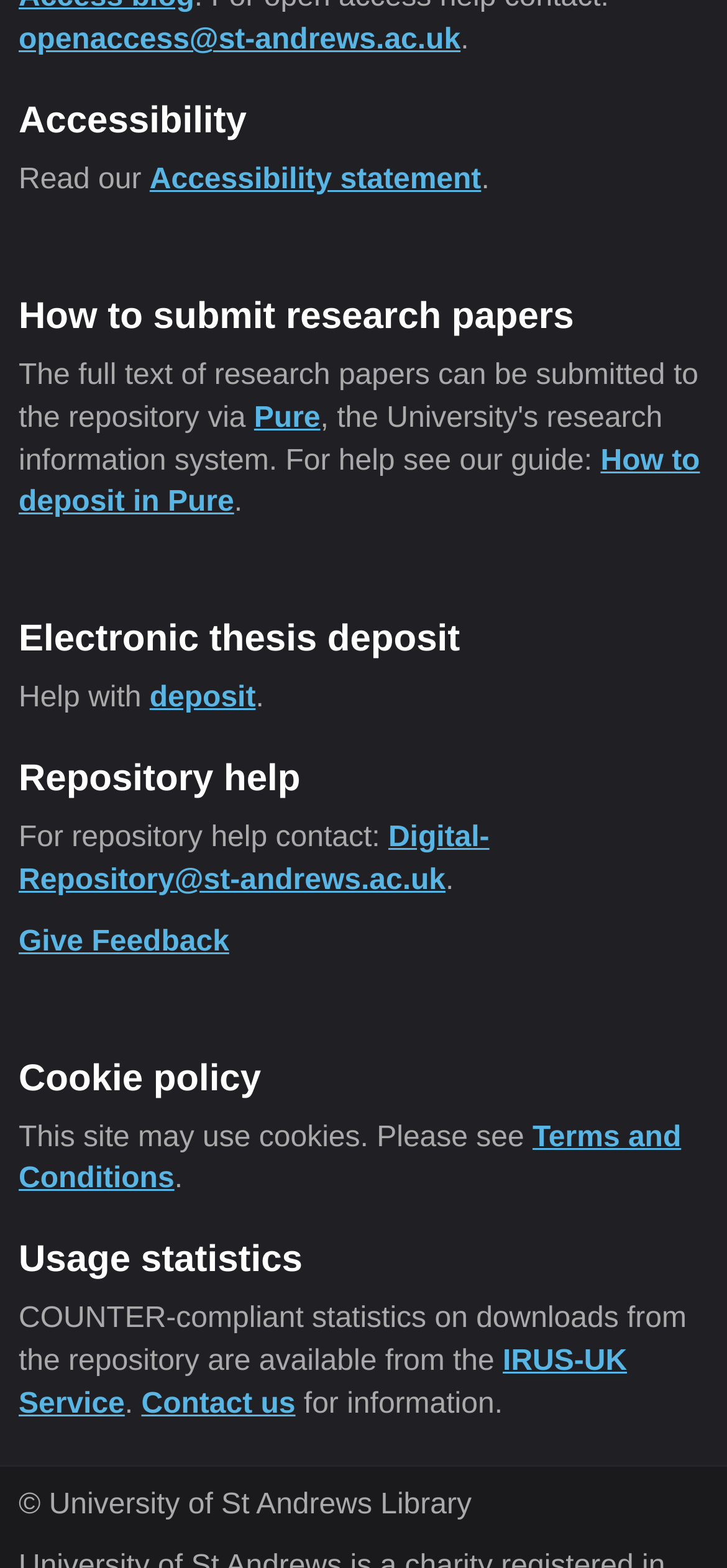Locate the bounding box coordinates of the clickable area needed to fulfill the instruction: "Get help with deposit".

[0.206, 0.435, 0.352, 0.456]